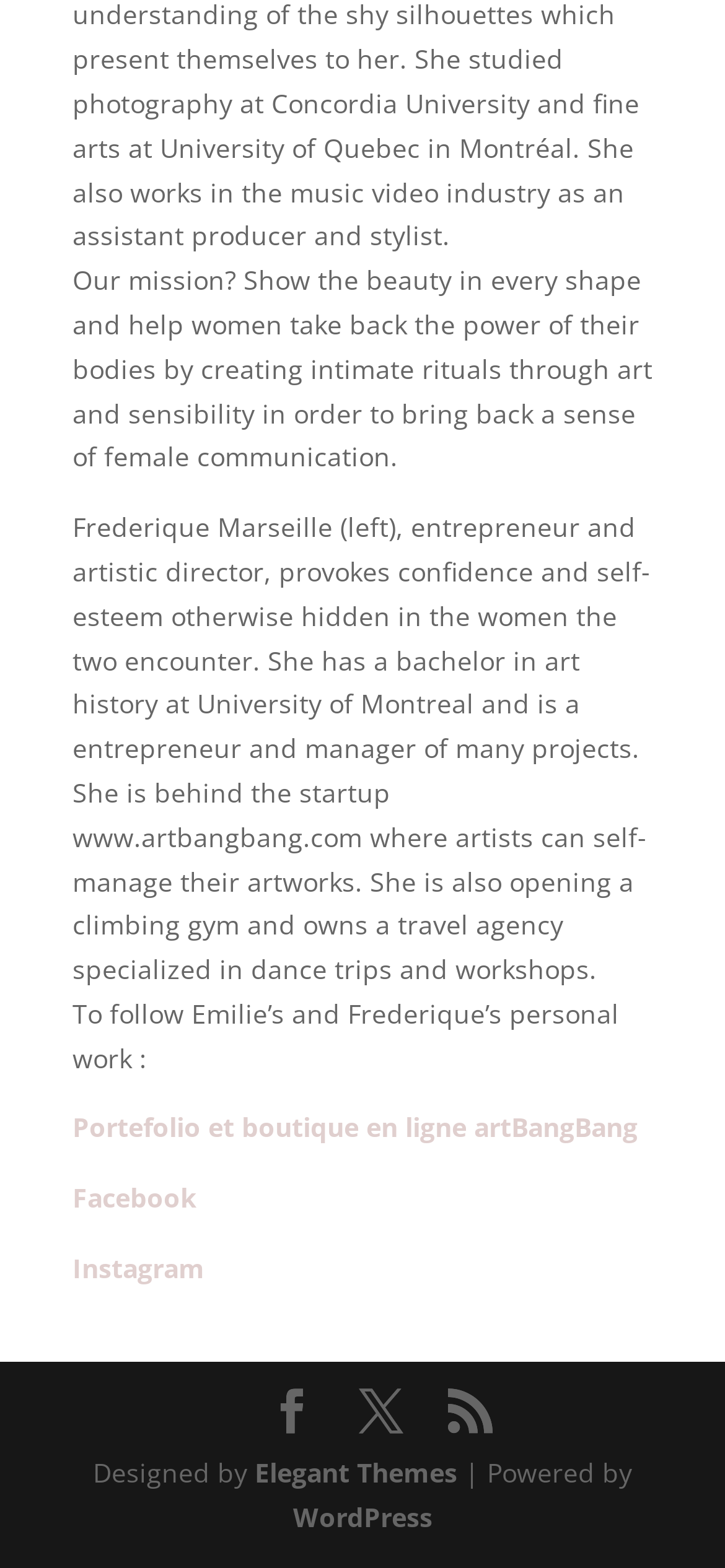What is the name of the startup founded by Frederique?
Provide a comprehensive and detailed answer to the question.

The link element with the text 'Portefolio et boutique en ligne artBangBang' suggests that artBangBang is a startup founded by Frederique Marseille.